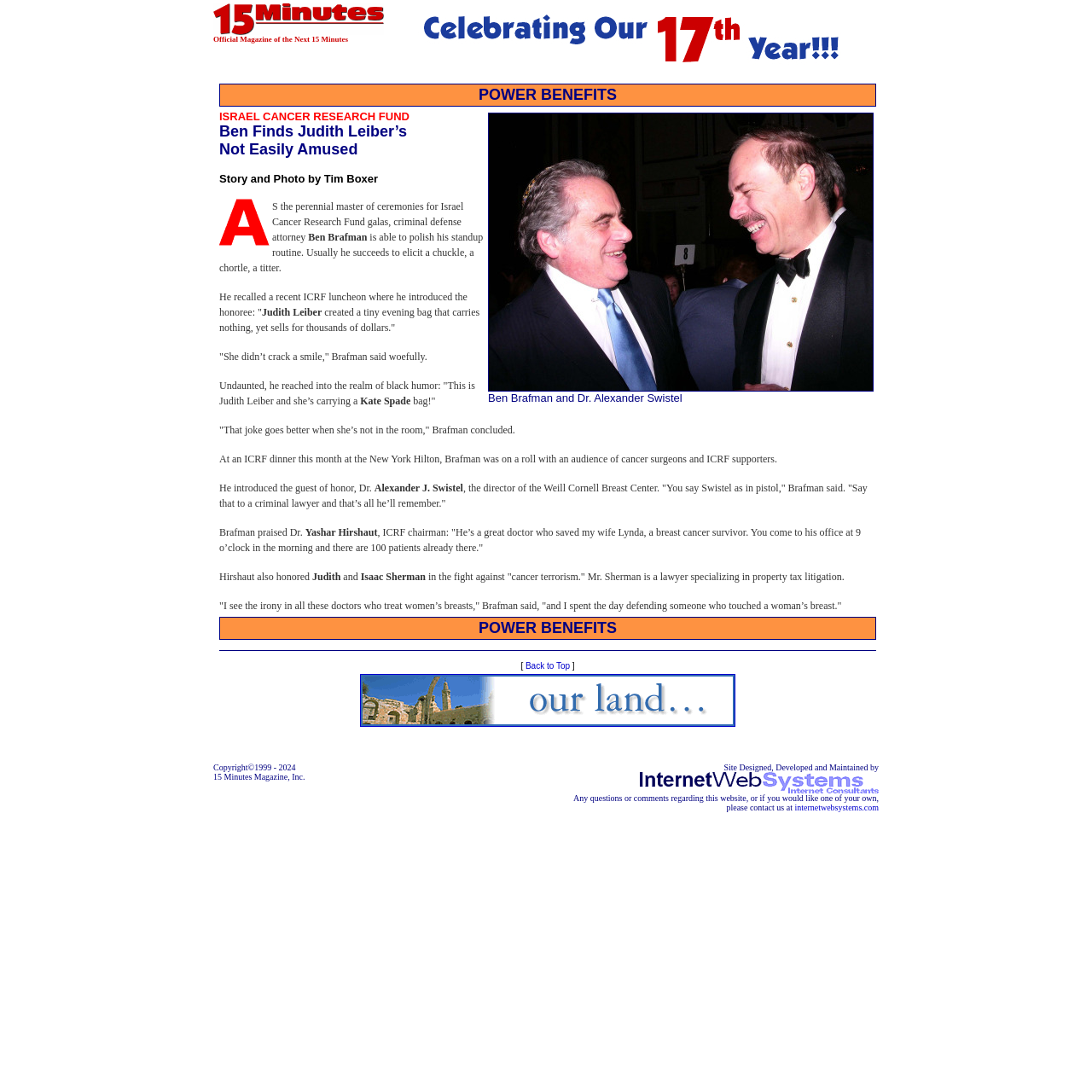Determine the bounding box for the described UI element: "internetwebsystems.com".

[0.728, 0.735, 0.805, 0.744]